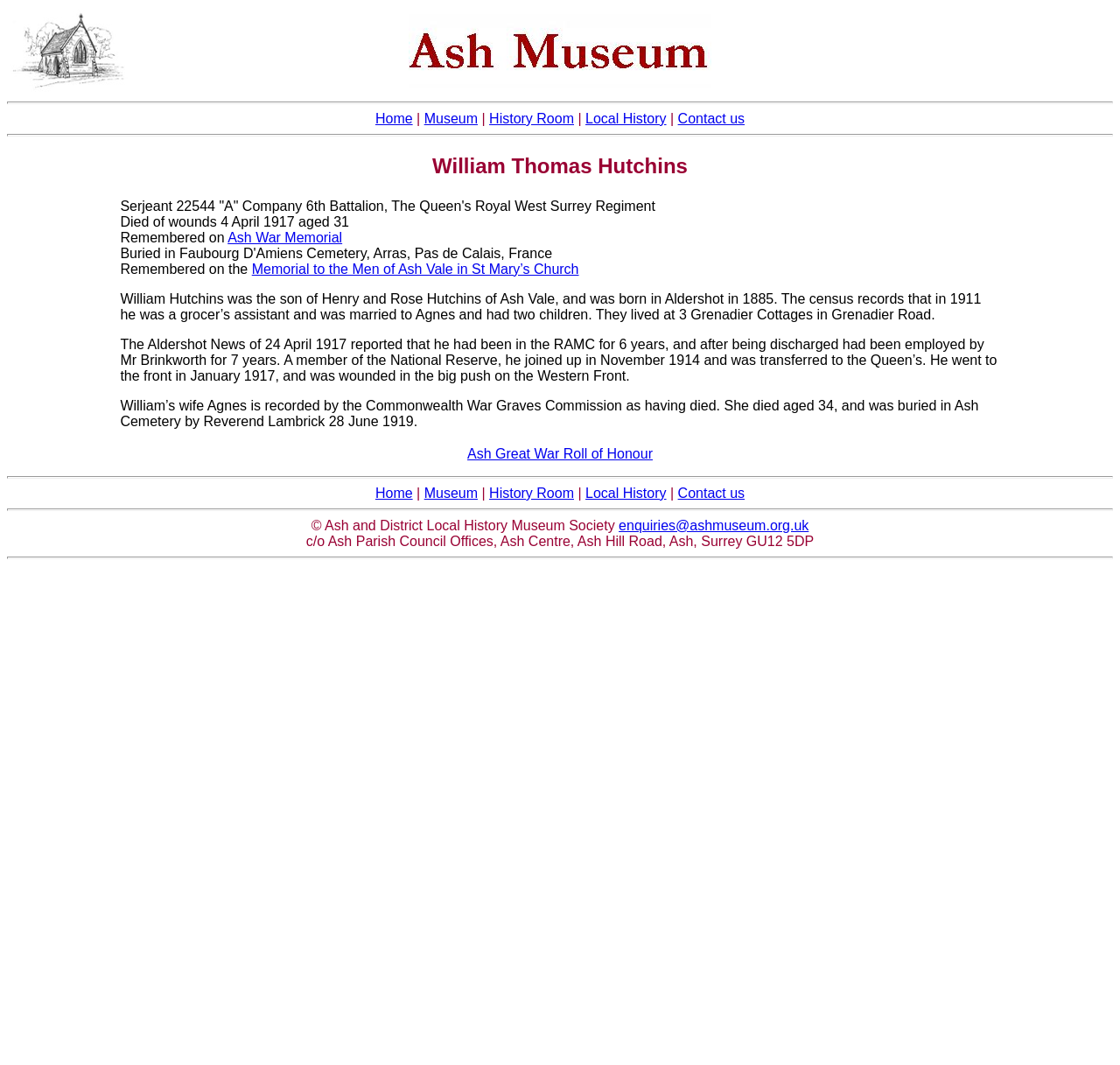Please provide a brief answer to the following inquiry using a single word or phrase:
What is the occupation of William Hutchins in 1911?

grocer's assistant